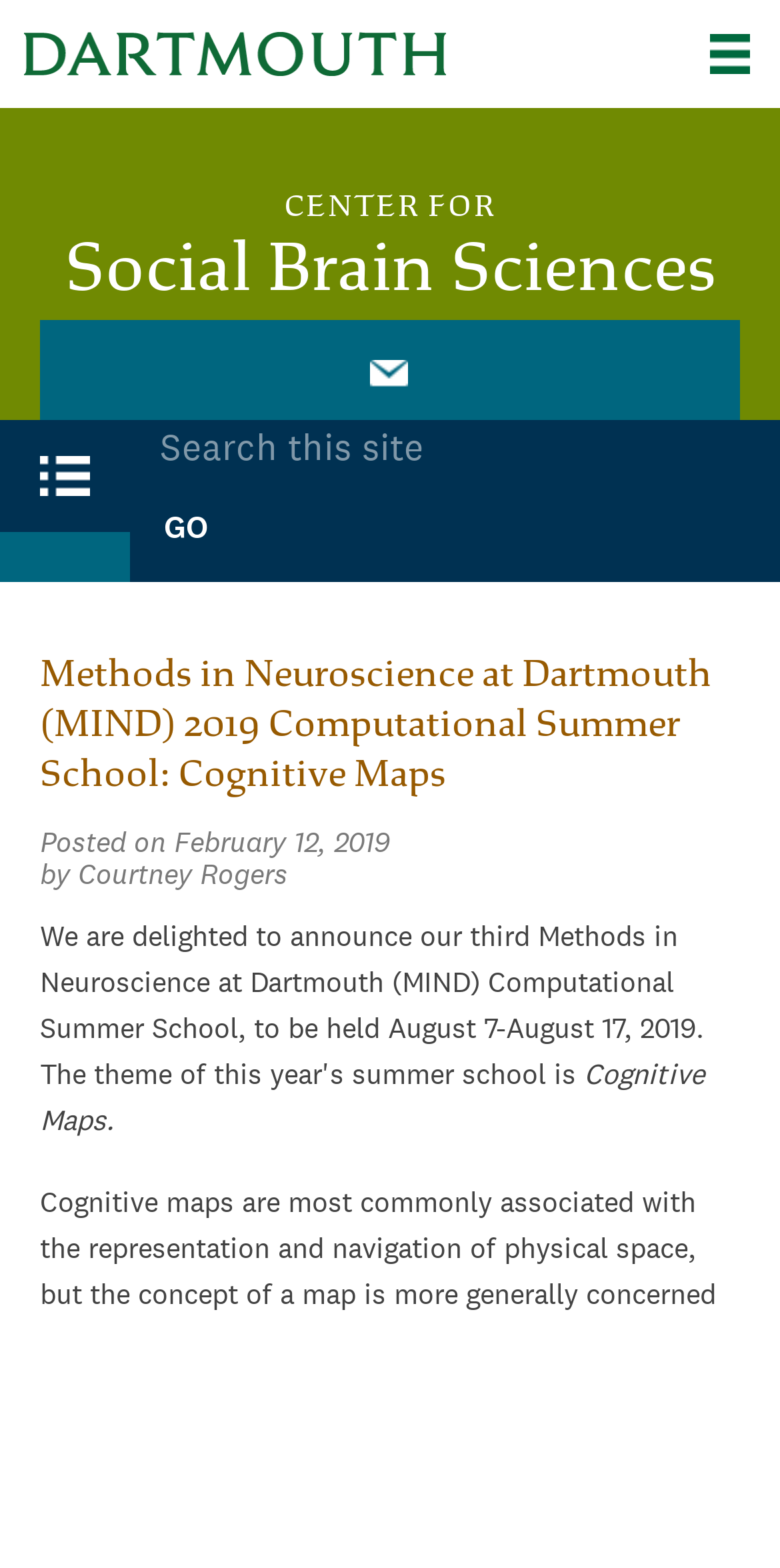Bounding box coordinates are specified in the format (top-left x, top-left y, bottom-right x, bottom-right y). All values are floating point numbers bounded between 0 and 1. Please provide the bounding box coordinate of the region this sentence describes: Mail

[0.436, 0.204, 0.564, 0.268]